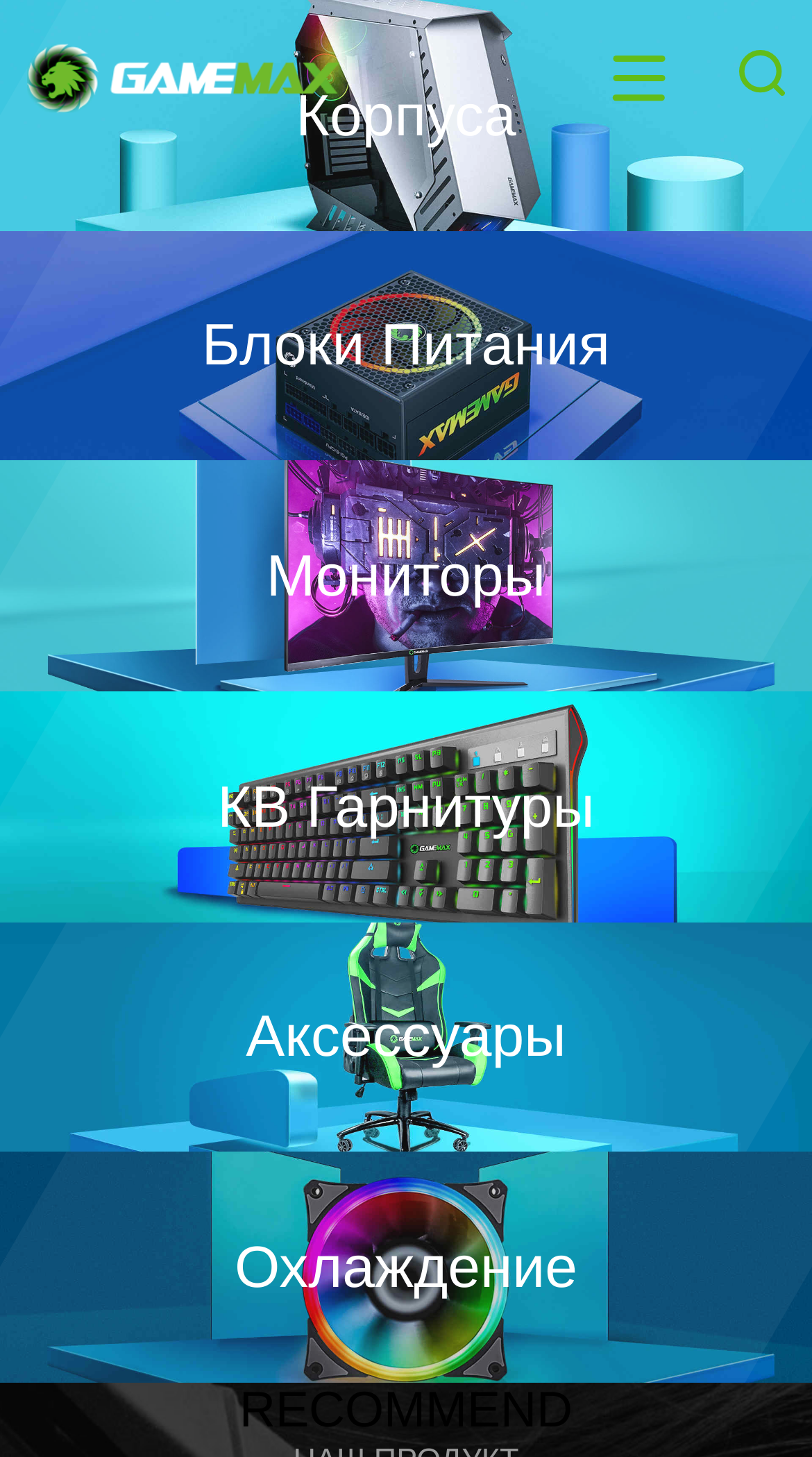Identify the bounding box for the element characterized by the following description: "Home".

None